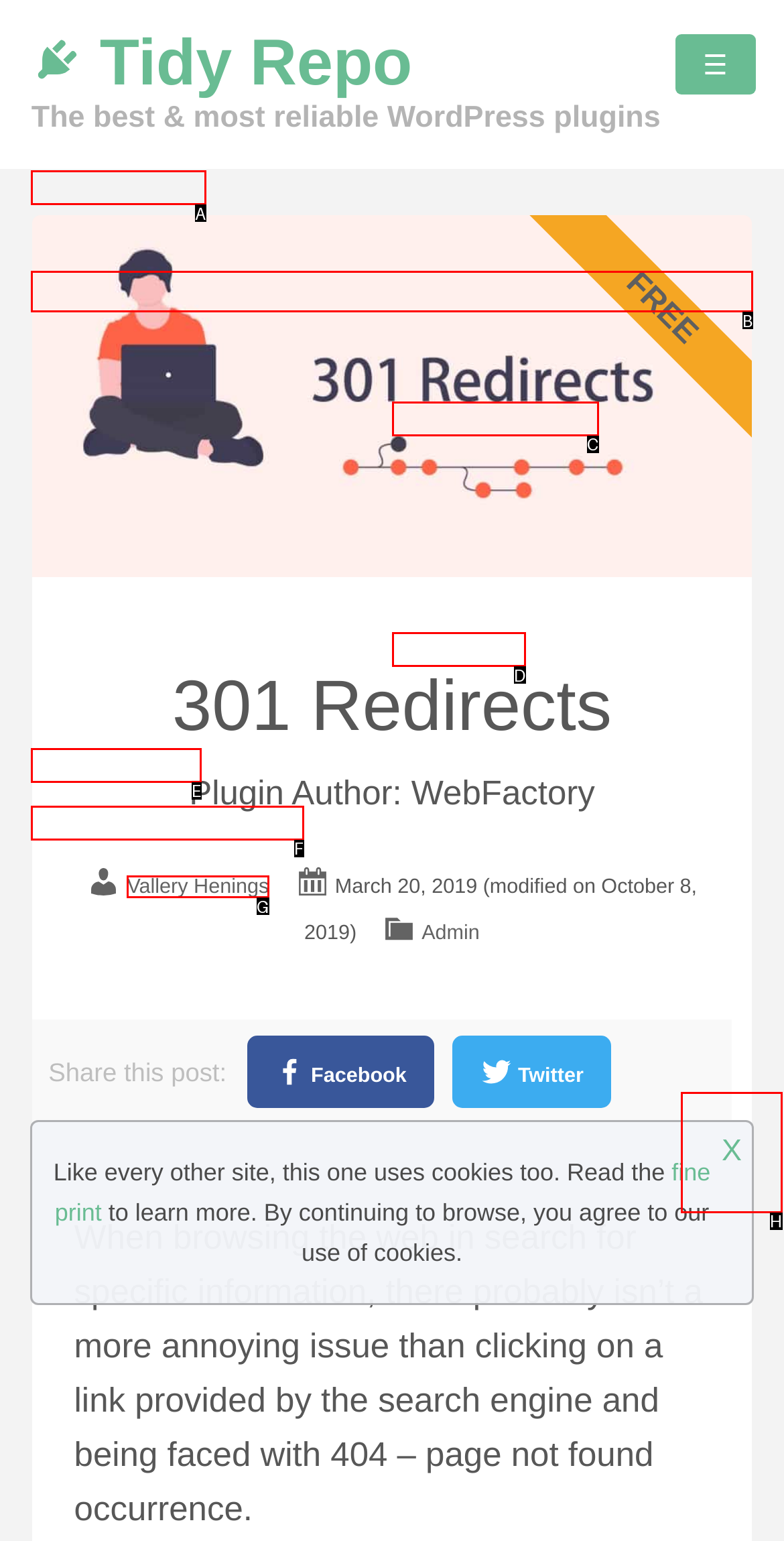Using the given description: SEO (21), identify the HTML element that corresponds best. Answer with the letter of the correct option from the available choices.

D